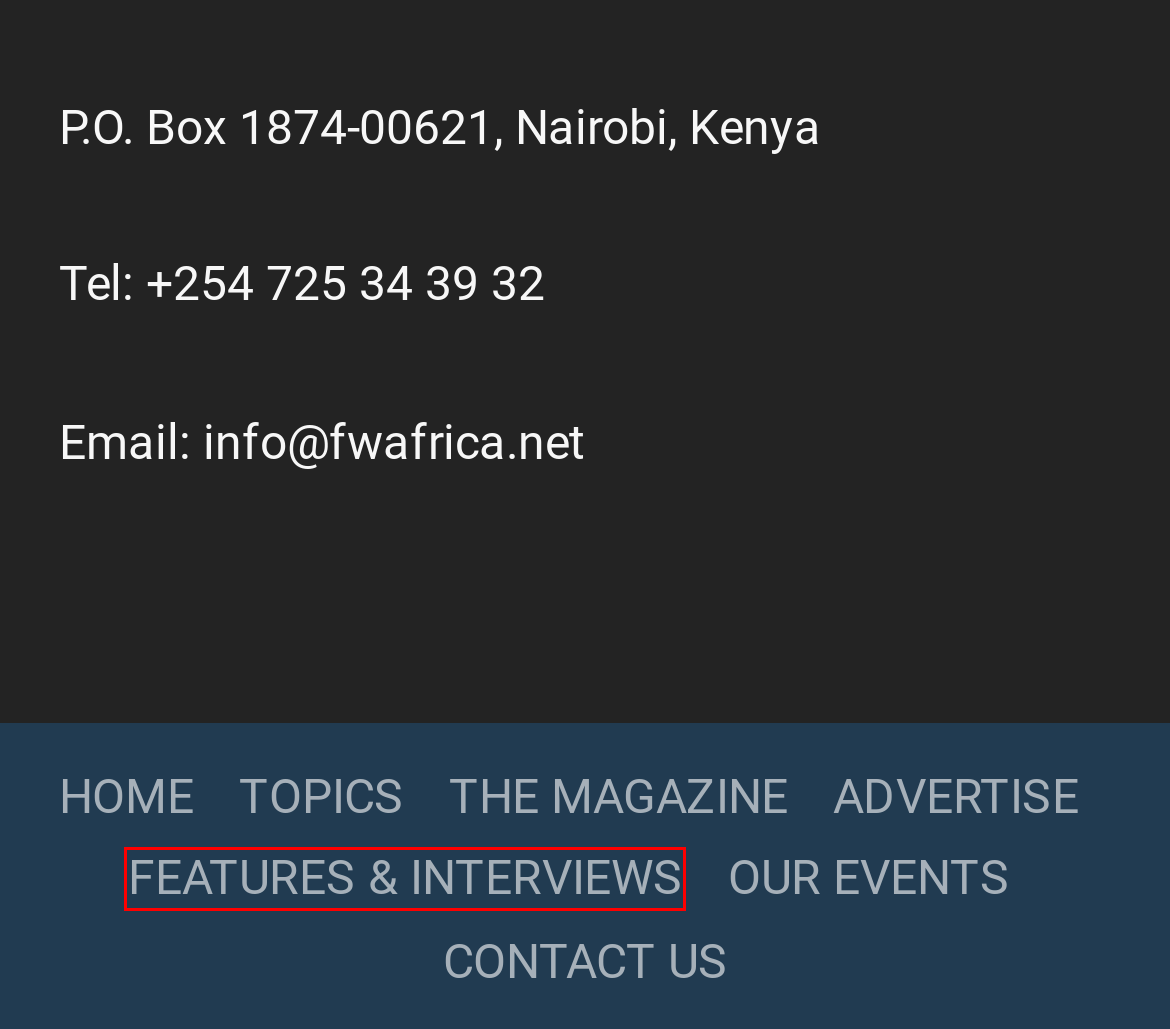Review the webpage screenshot provided, noting the red bounding box around a UI element. Choose the description that best matches the new webpage after clicking the element within the bounding box. The following are the options:
A. Africa CEO Voices | Inspiring Leadership & Sustainable Business Transformation in Africa
B. Privacy Policy – Akismet
C. Features & Interviews | HealthCare Middle East & Africa Magazine
D. Africa Hospitals Expo - East Africa's Hospitals, Wellness & Medical Technologies Expo & Conference
E. Contact Us | HealthCare Middle East & Africa Magazine
F. Milling Middle East & Africa Magazine
G. LATEST NEWS | HealthCare Middle East & Africa Magazine
H. ADVERTISE WITH US – PRINT & DIGITAL | HealthCare Middle East & Africa Magazine

C